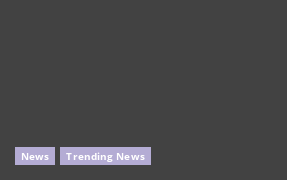Describe all the aspects of the image extensively.

The image features two prominent buttons labeled "News" and "Trending News," both designed in a soft, light purple hue that contrasts against a darker background. These buttons are likely intended to guide users to different sections of a website, enhancing navigation and accessibility. The "News" button suggests users can access general news articles, while the "Trending News" button indicates a collection of currently popular or noteworthy topics. Together, they are strategically placed to draw attention and facilitate user engagement with the latest content.